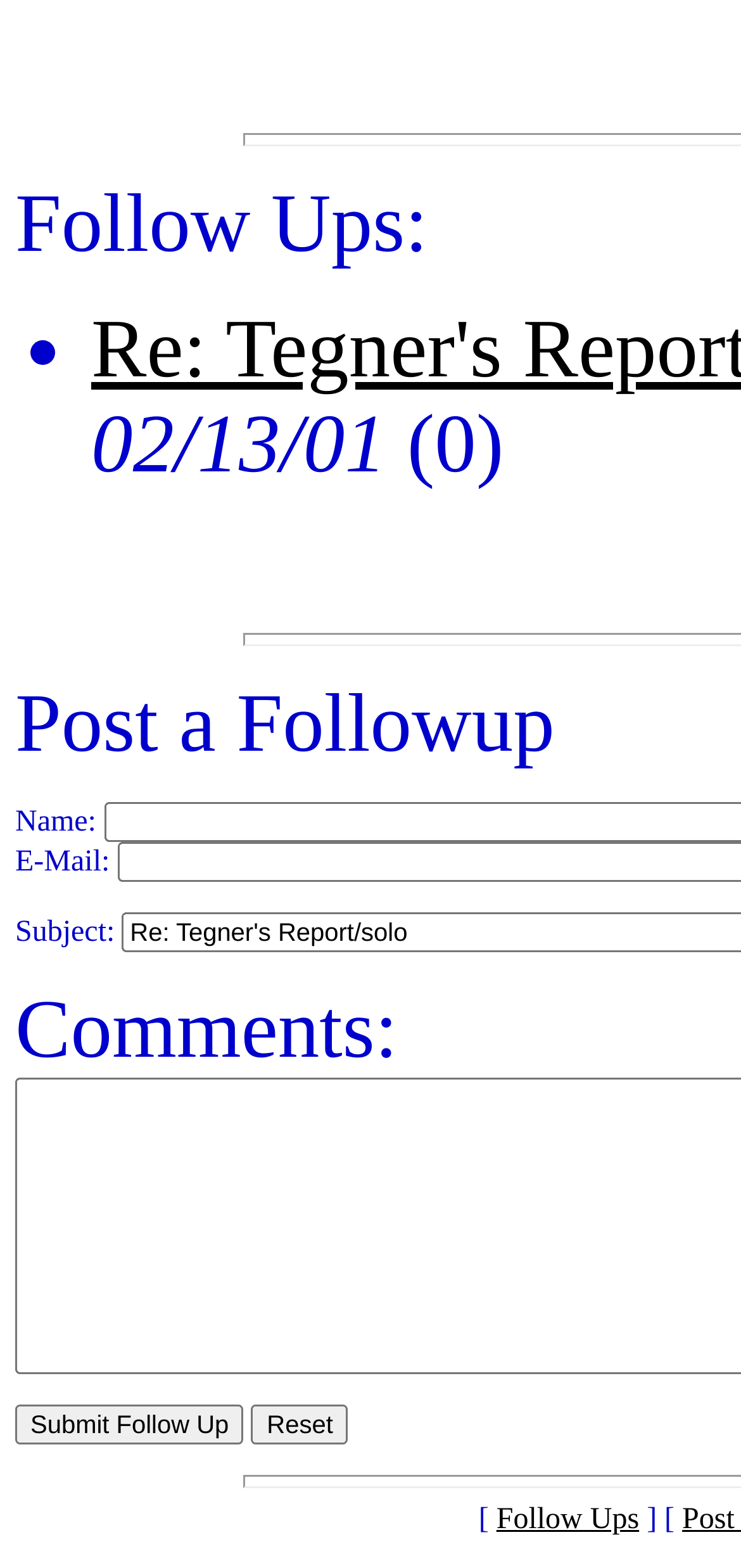What is the purpose of the 'Post a Followup' button?
Please answer the question with a single word or phrase, referencing the image.

To submit a follow-up